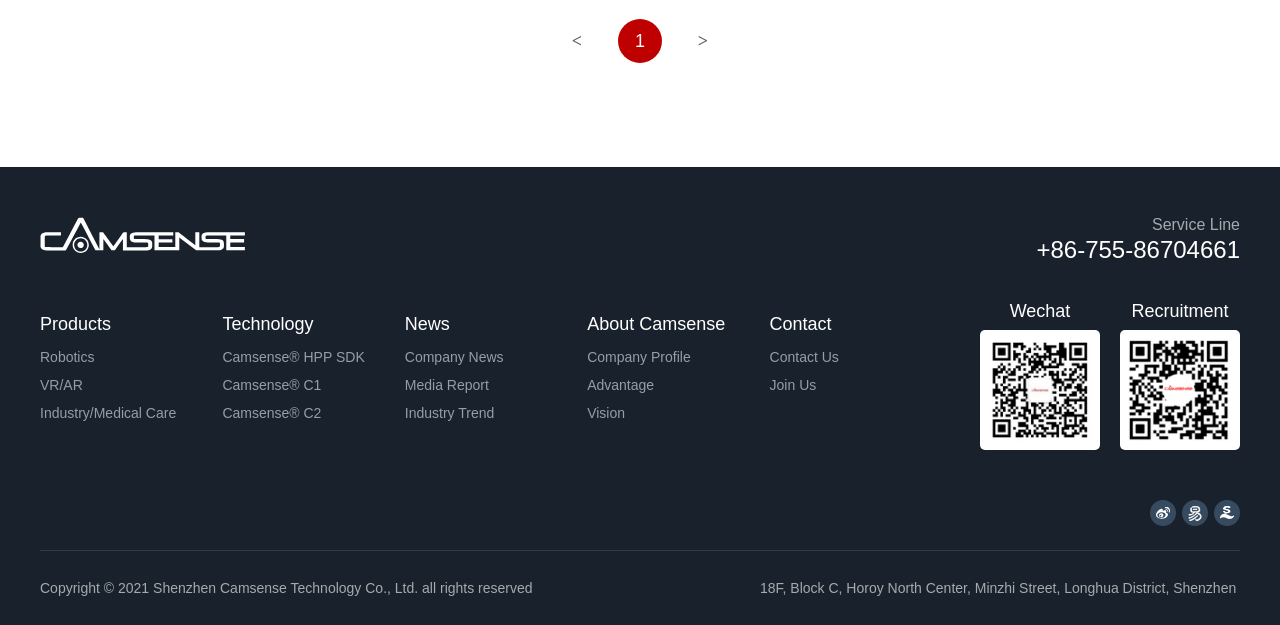Answer the question below using just one word or a short phrase: 
What is the name of the SDK product?

Camsense HPP SDK